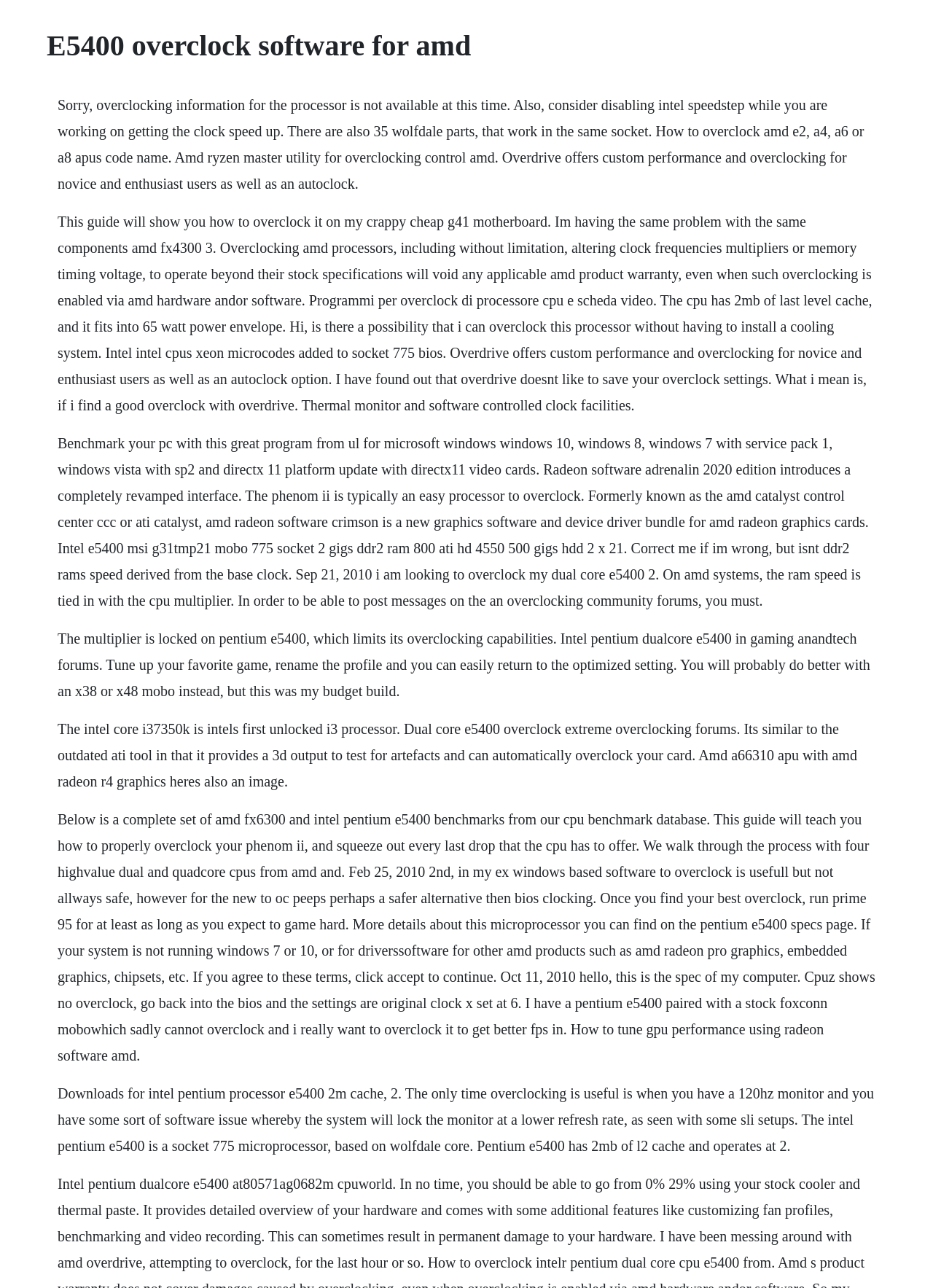Give a concise answer using only one word or phrase for this question:
What is the purpose of the benchmarking program mentioned?

To benchmark PC